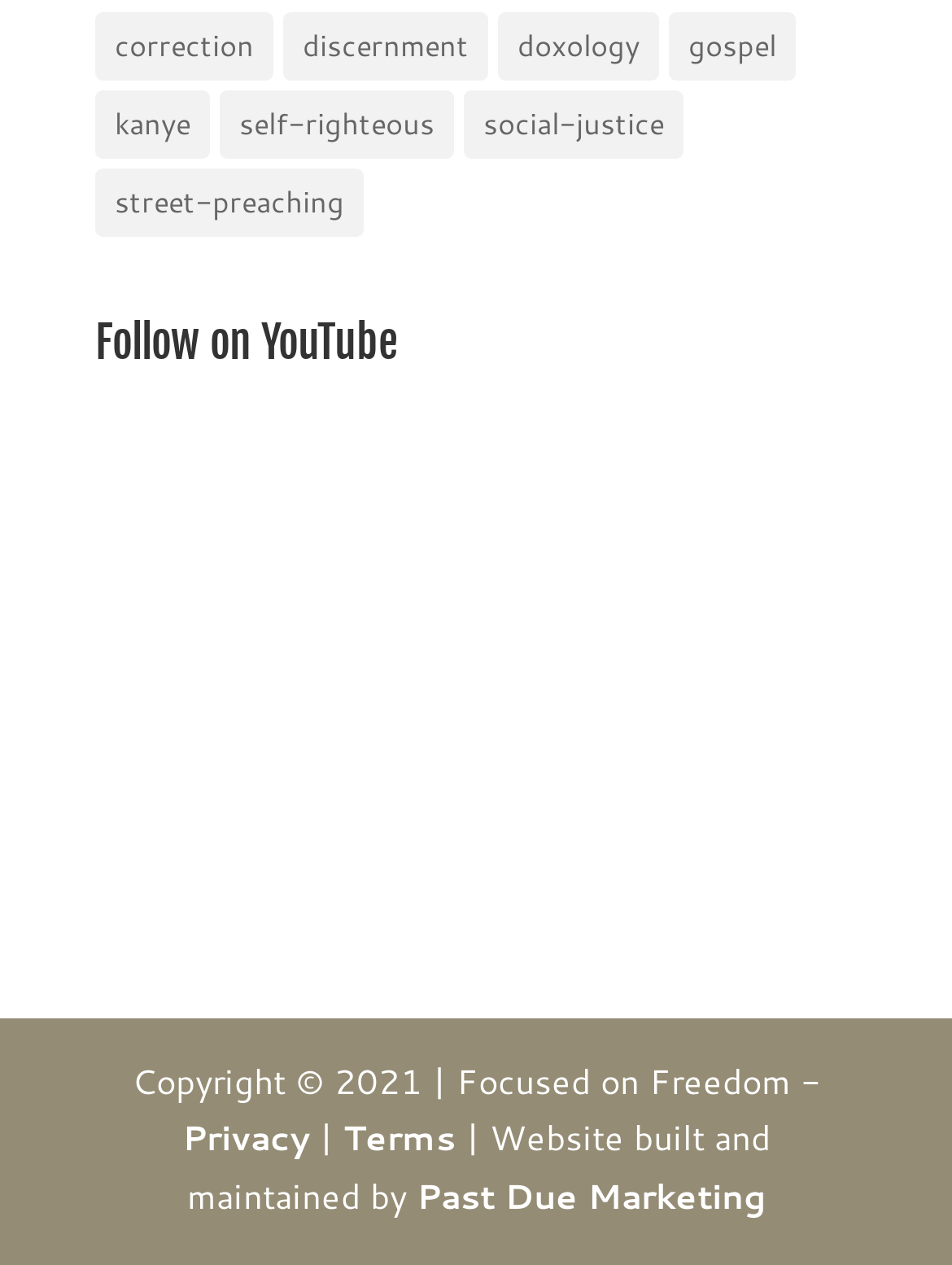Please respond to the question using a single word or phrase:
What are the two links at the bottom right corner of the webpage?

Privacy and Terms